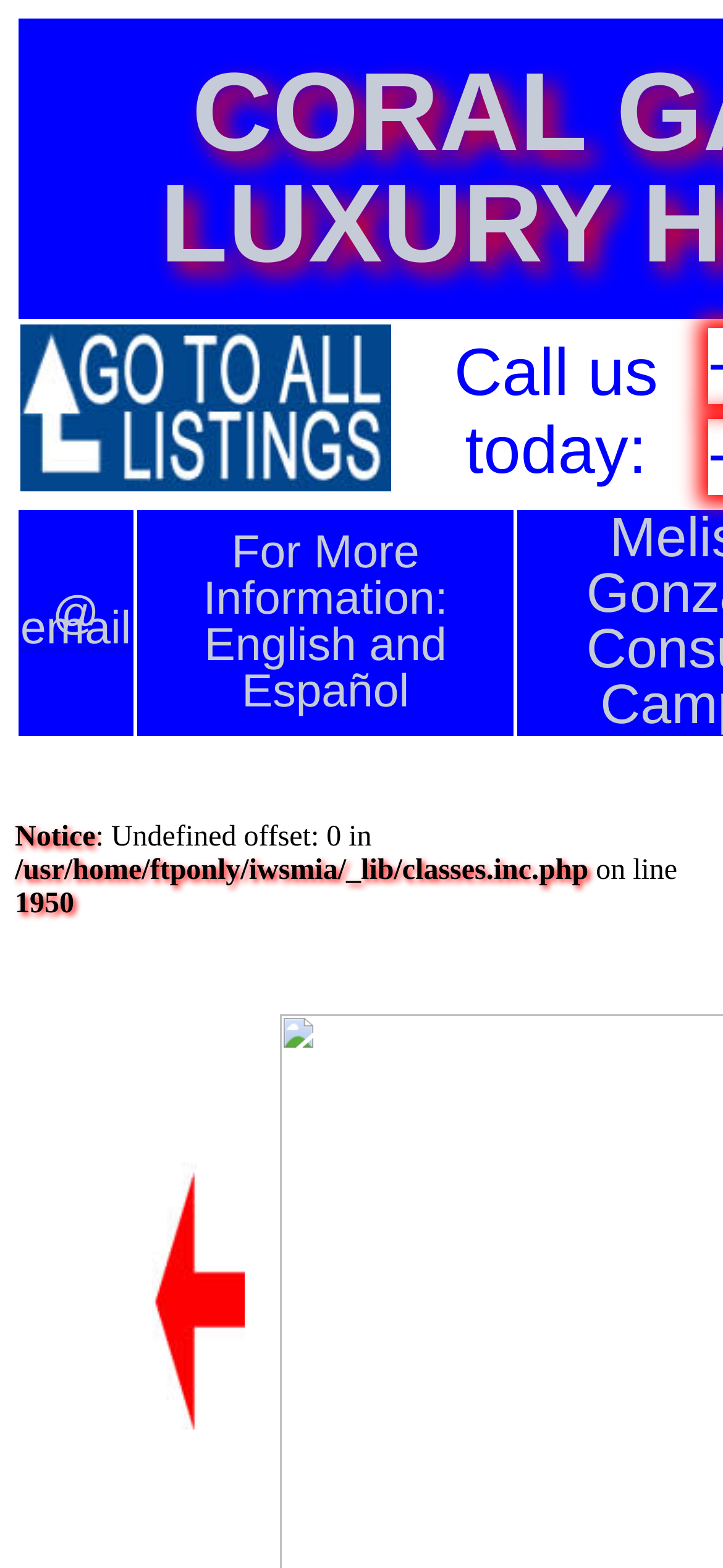Create a detailed narrative describing the layout and content of the webpage.

This webpage appears to be a real estate listing for a luxurious estate in the guard-gated community of Hammock Lakes. At the top of the page, there is a header section that spans almost the entire width of the page, containing a few elements. On the left side, there is a link, and on the right side, there is a table cell with the text "Call us today:" and another table cell with an email address and a link to it. Below the email address, there is a cell with the text "For More Information: English and Español" and a link to a Spanish version.

Below the header section, there are several lines of text, including a notice, an error message, and a file path. These elements are positioned near the top-left corner of the page.

Further down the page, there is a large image that takes up a significant portion of the page's width, with a link overlaying it. The image is positioned near the center of the page, with some empty space above it.

The webpage also features a few other UI elements, including a grid cell with the text "1950" and a table cell with a non-breaking space character. However, their exact positions and relationships to other elements are not entirely clear. Overall, the webpage appears to be a property listing with a focus on showcasing the estate's features and providing contact information.